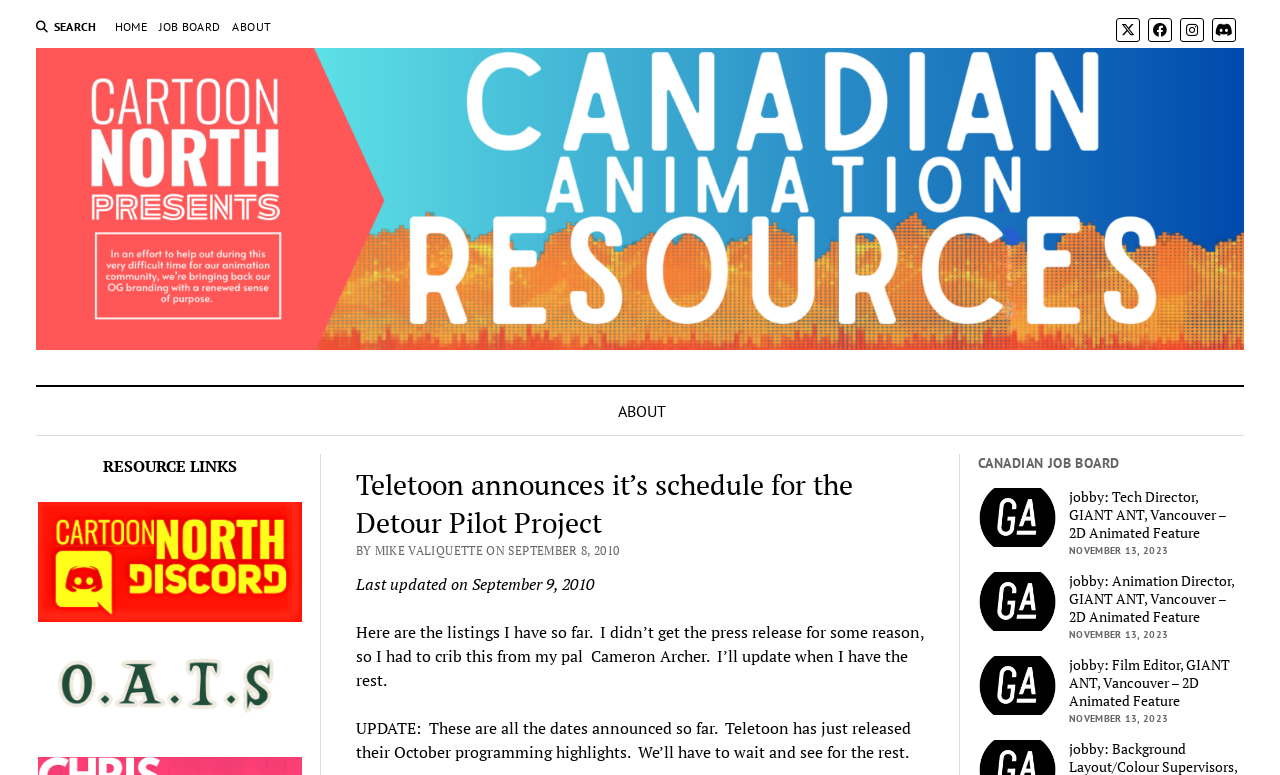Please answer the following question using a single word or phrase: 
What is the title of the article?

Teletoon announces it’s schedule for the Detour Pilot Project